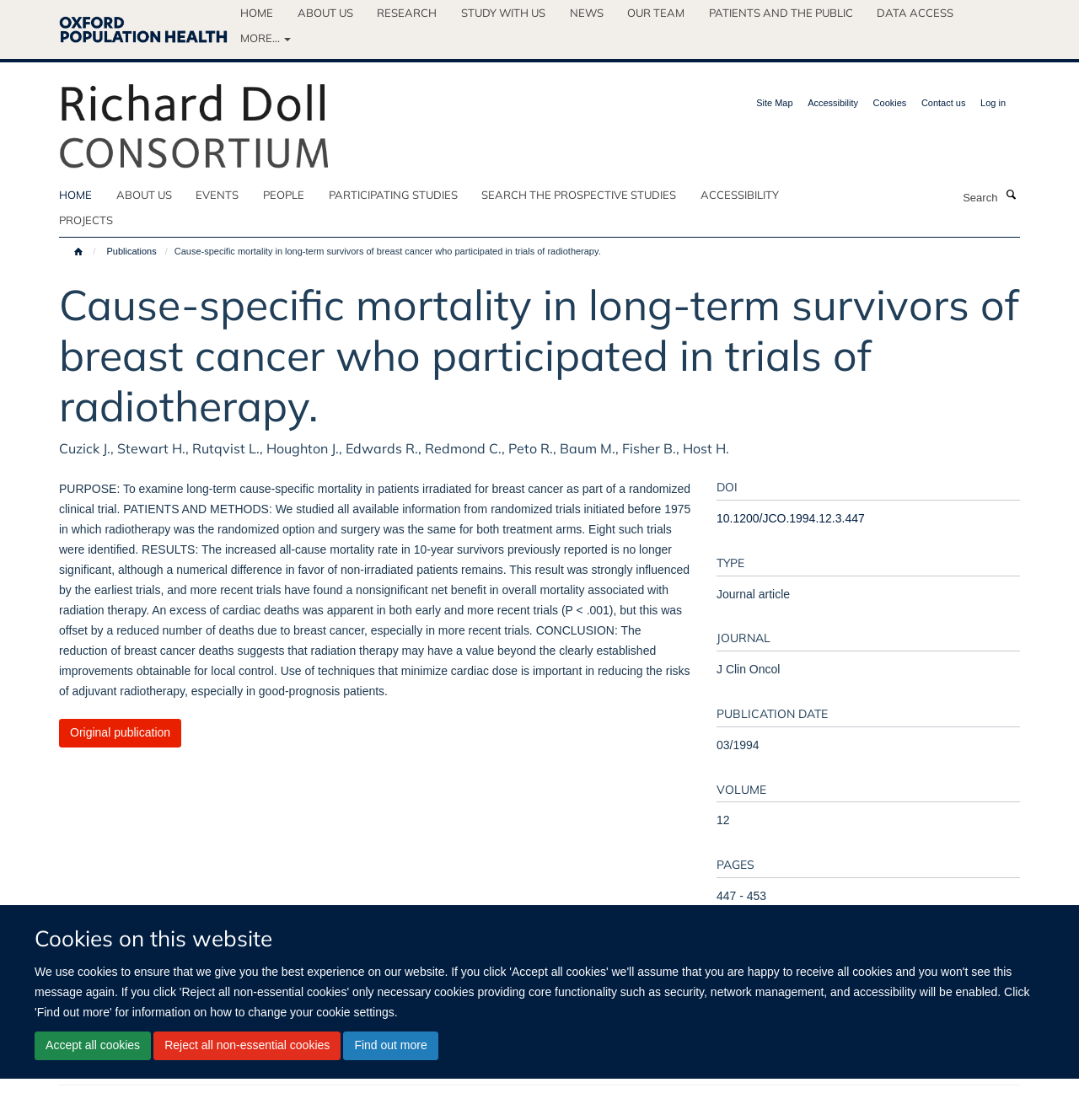Please find the bounding box coordinates in the format (top-left x, top-left y, bottom-right x, bottom-right y) for the given element description. Ensure the coordinates are floating point numbers between 0 and 1. Description: Our team

[0.581, 0.0, 0.654, 0.023]